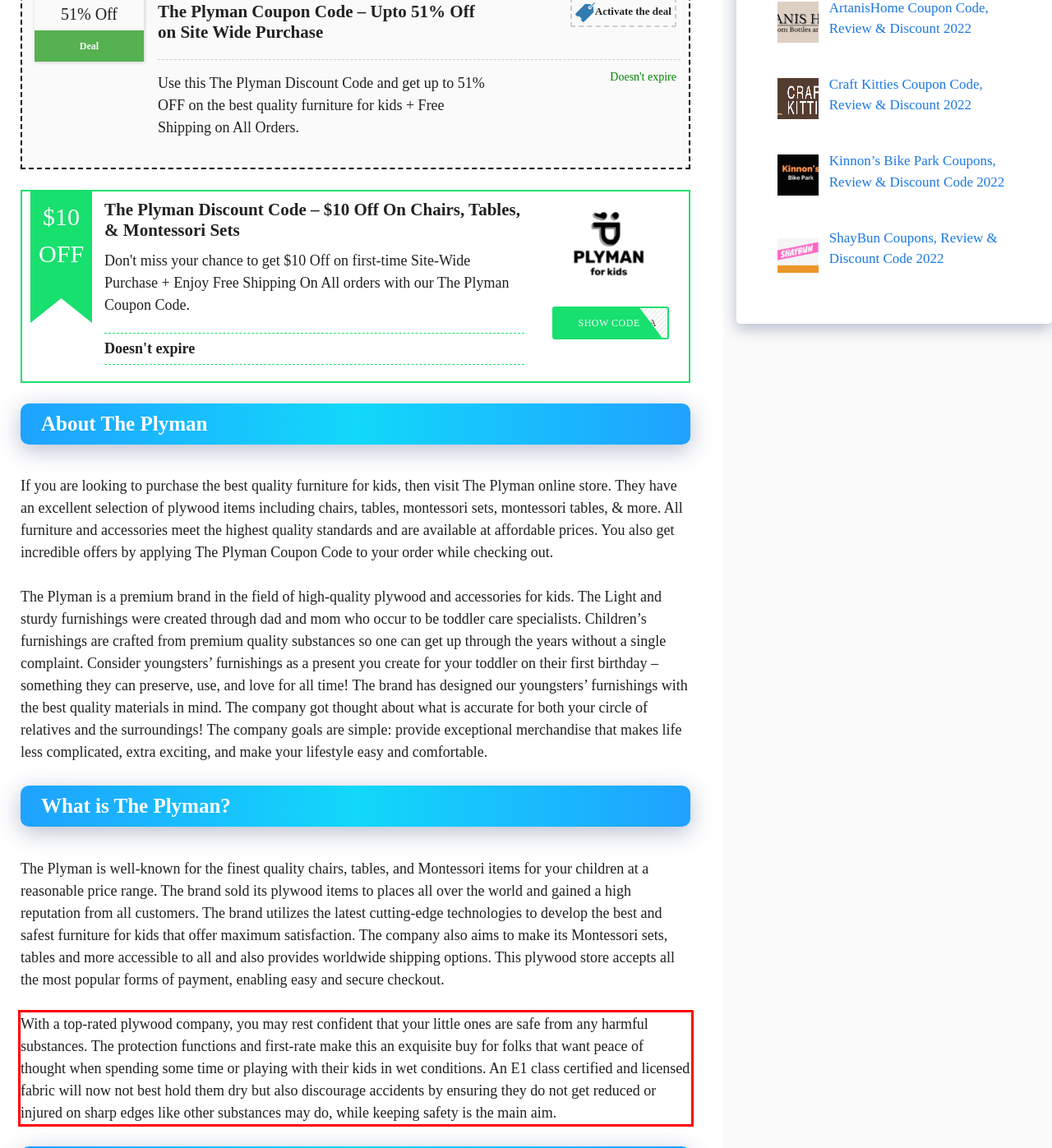Examine the webpage screenshot and use OCR to recognize and output the text within the red bounding box.

With a top-rated plywood company, you may rest confident that your little ones are safe from any harmful substances. The protection functions and first-rate make this an exquisite buy for folks that want peace of thought when spending some time or playing with their kids in wet conditions. An E1 class certified and licensed fabric will now not best hold them dry but also discourage accidents by ensuring they do not get reduced or injured on sharp edges like other substances may do, while keeping safety is the main aim.